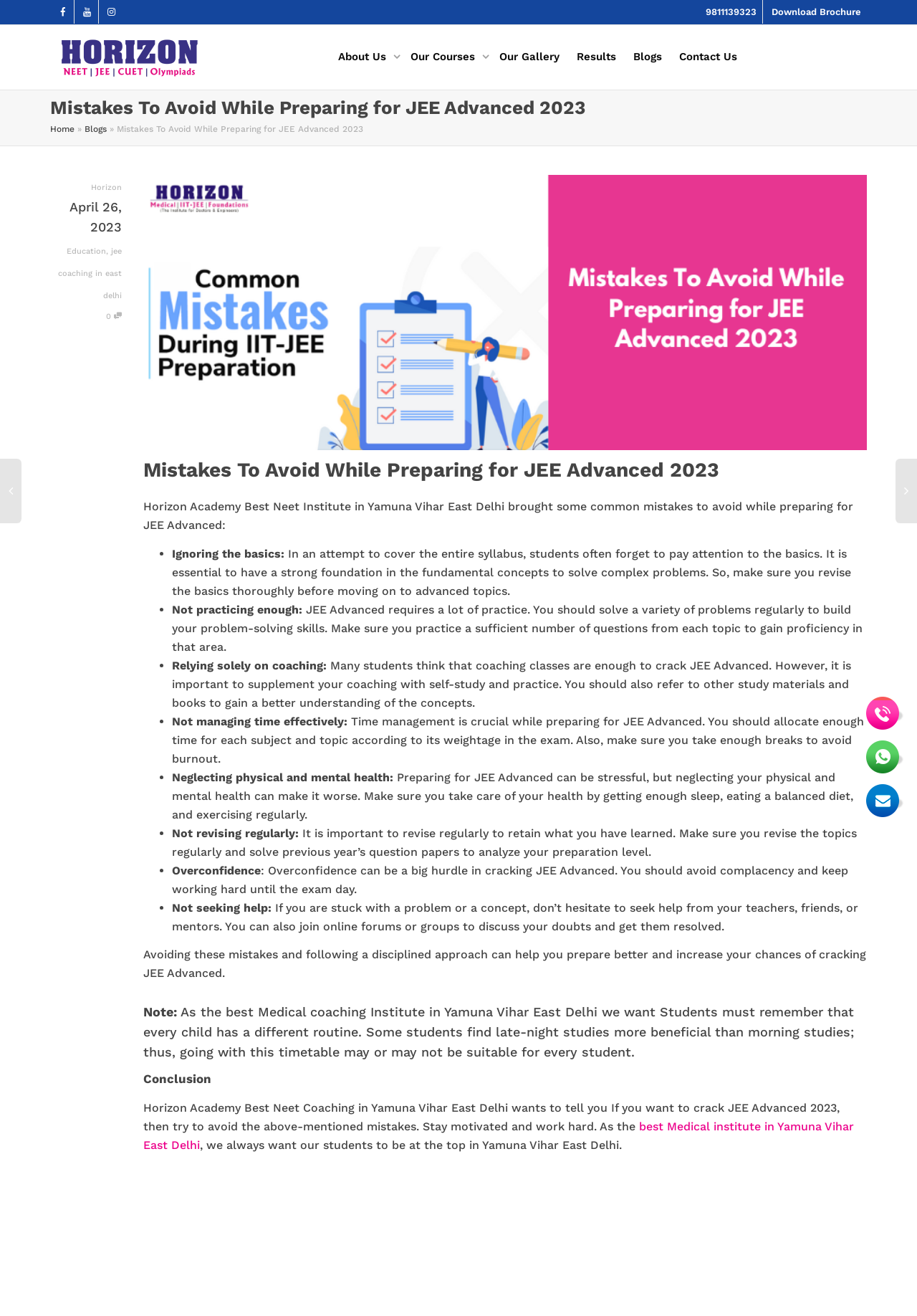For the element described, predict the bounding box coordinates as (top-left x, top-left y, bottom-right x, bottom-right y). All values should be between 0 and 1. Element description: Contact Us

[0.74, 0.019, 0.804, 0.067]